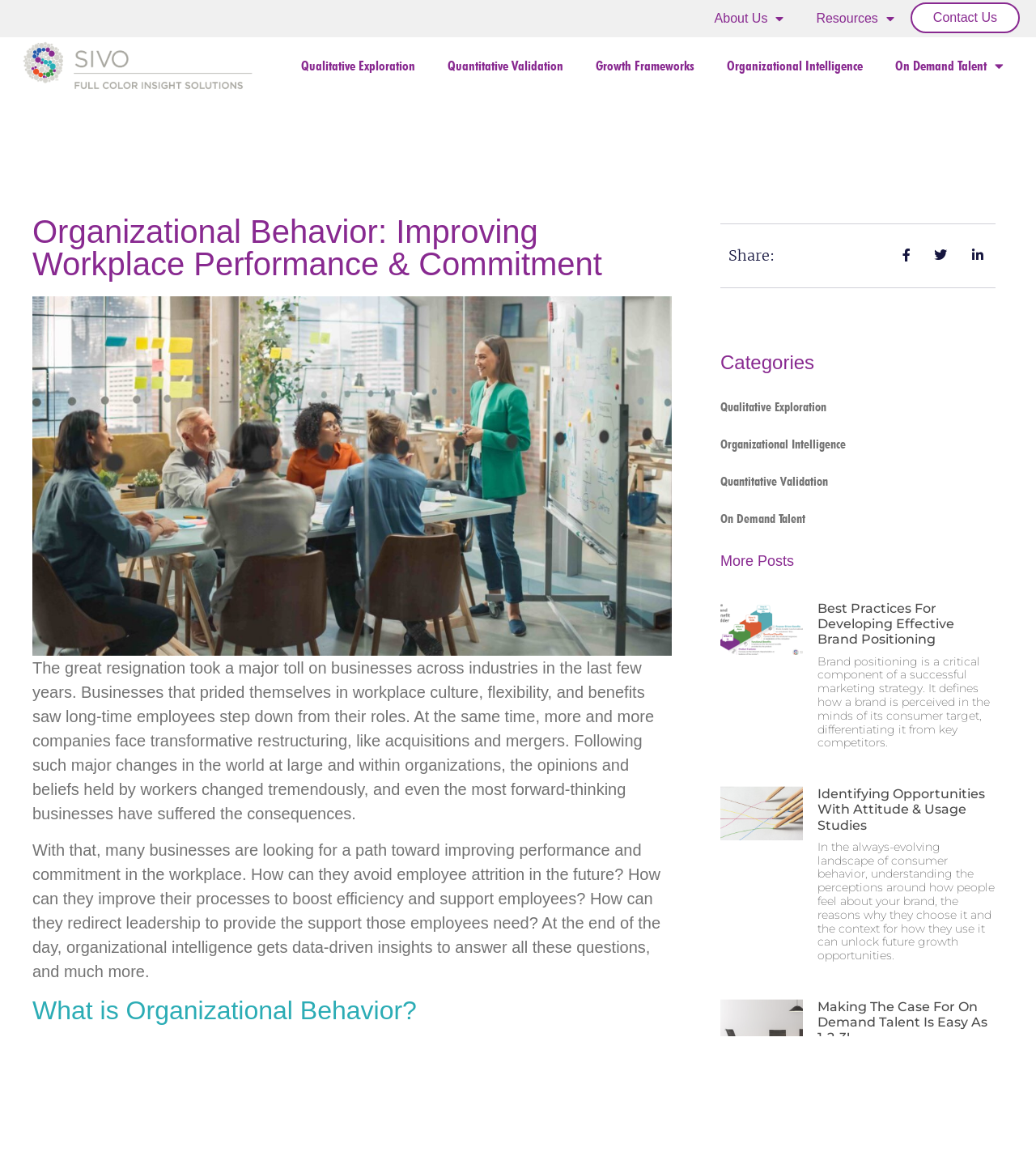Based on the description "Resources", find the bounding box of the specified UI element.

[0.772, 0.0, 0.879, 0.032]